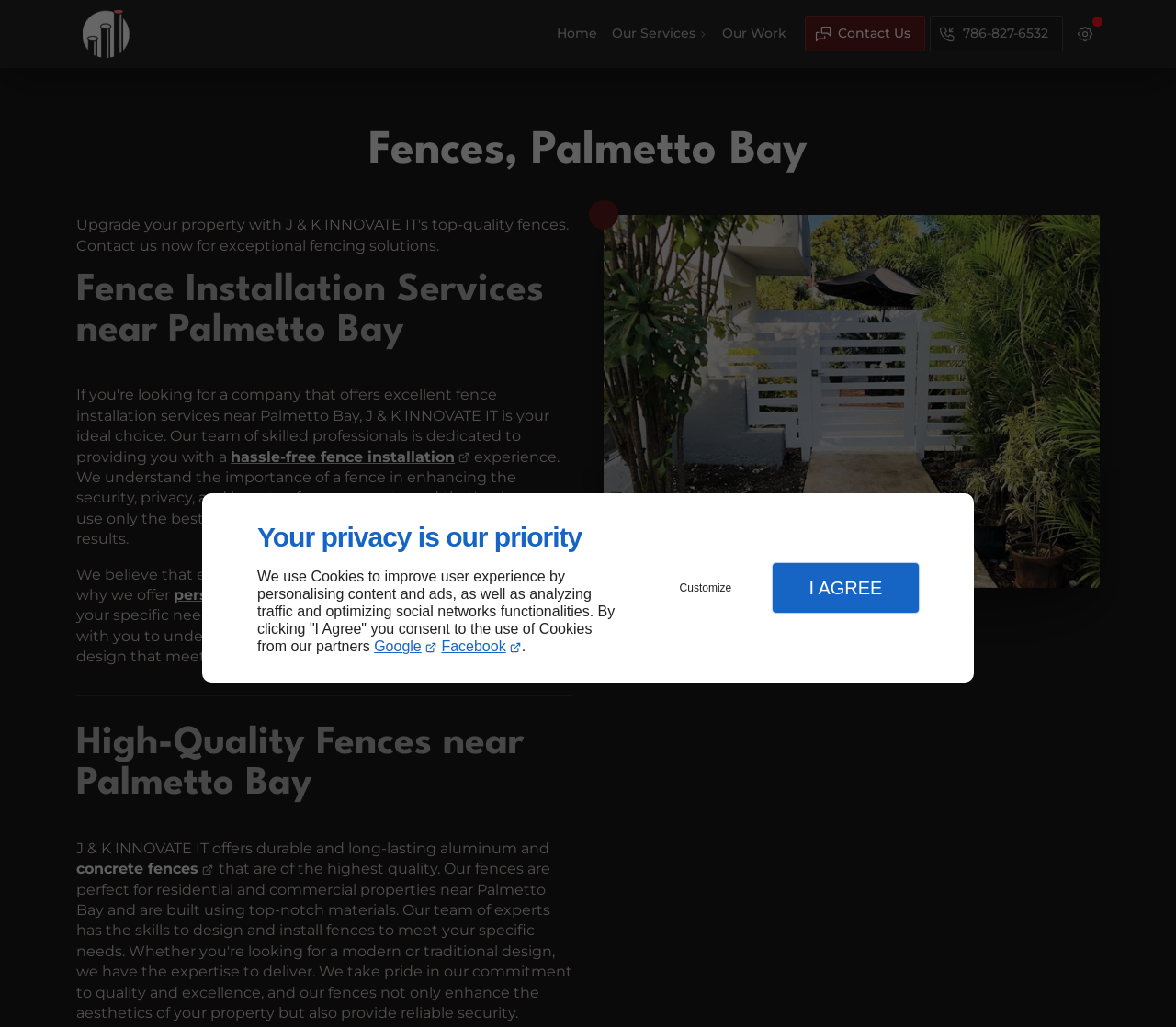Offer a meticulous caption that includes all visible features of the webpage.

The webpage is about J & K INNOVATE IT, a company that provides fence installation services in Palmetto Bay. At the top left corner, there is a logo of the company, which is also a link to the company's homepage. Below the logo, there is a navigation menu with links to different sections of the website, including "Home", "Our Services", "Our Work", and "Contact Us".

On the top right corner, there is a dialog box with a message about the use of cookies on the website. The dialog box has a button to customize cookie settings and another button to agree to the use of cookies.

Below the navigation menu, there is a large heading that reads "Fences, Palmetto Bay" and a figure that takes up most of the width of the page. The figure is an image that describes the company's fence installation services near Palmetto Bay.

Below the figure, there are three sections of content. The first section has a heading that reads "Fence Installation Services near Palmetto Bay" and describes the company's hassle-free fence installation services. The second section has a heading that reads "High-Quality Fences near Palmetto Bay" and describes the company's durable and long-lasting aluminum and concrete fences.

On the right side of the page, there is a contact information section with a button to open contact details, including a phone number and links to social networks. There is also a button to open user settings.

Overall, the webpage is well-organized and easy to navigate, with clear headings and concise text that describes the company's services and products.